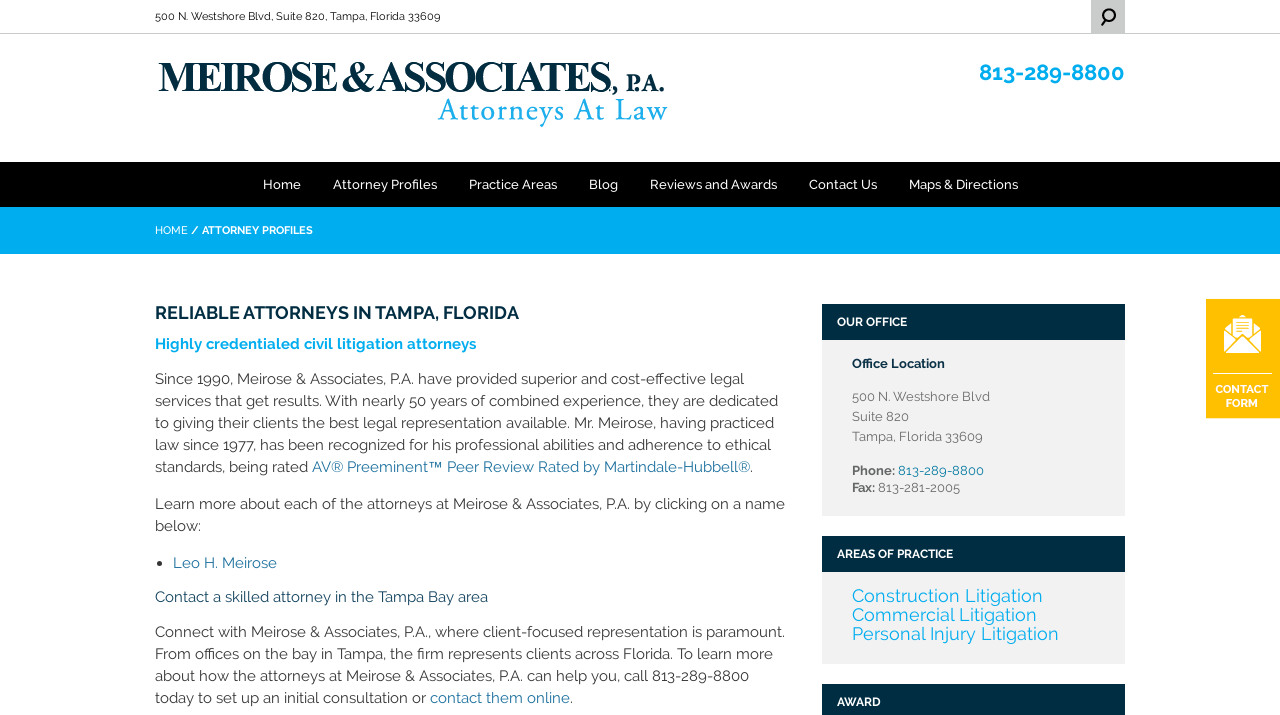Identify the bounding box coordinates of the area you need to click to perform the following instruction: "View the 'Practice Areas'".

[0.366, 0.227, 0.435, 0.298]